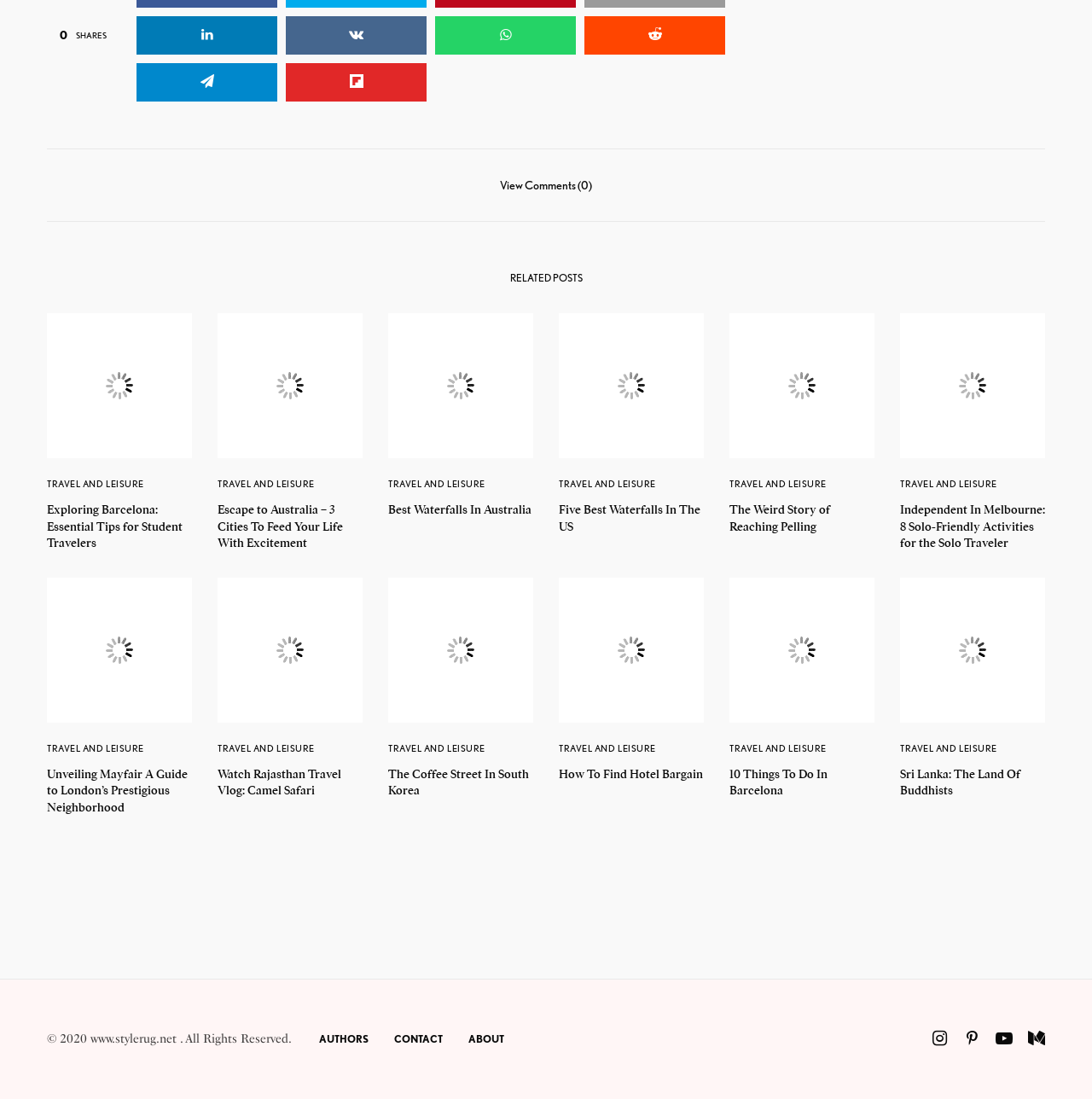Given the description of a UI element: "How To Find Hotel Bargain", identify the bounding box coordinates of the matching element in the webpage screenshot.

[0.512, 0.697, 0.645, 0.712]